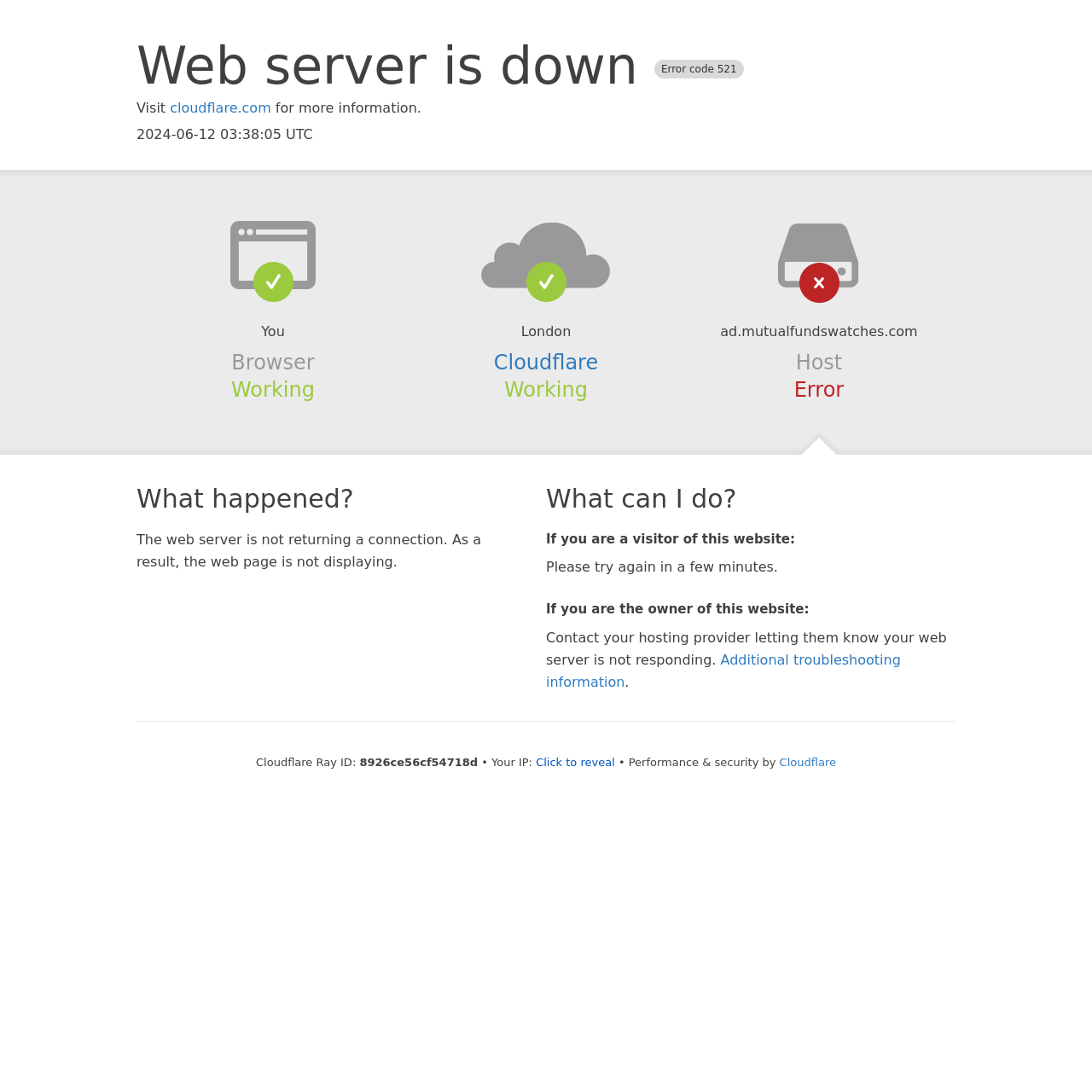Please examine the image and provide a detailed answer to the question: What is the current status of the browser?

The status of the browser is mentioned as 'Working' in the section 'Browser' on the webpage, which suggests that the browser is functioning properly.